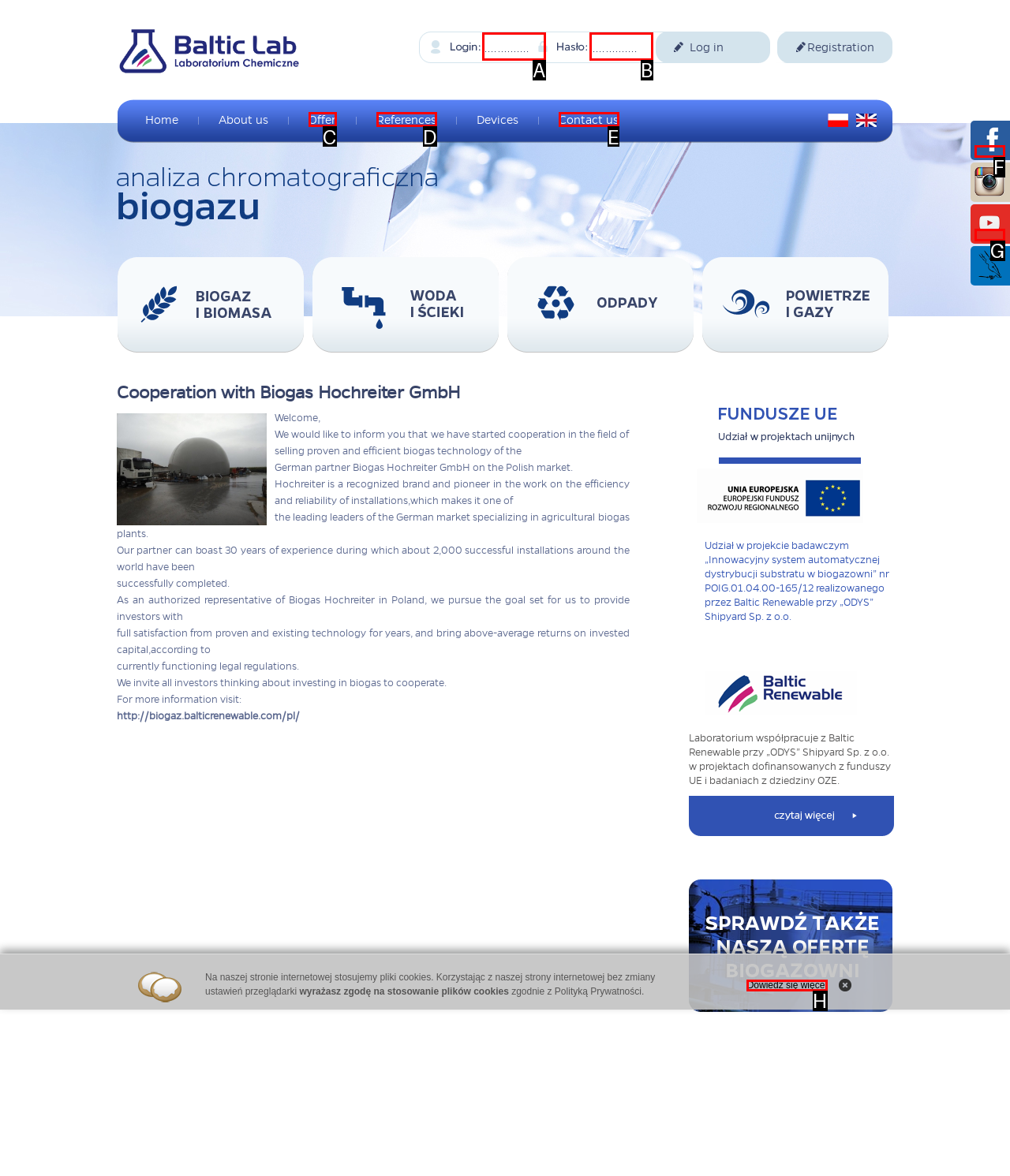Select the letter of the HTML element that best fits the description: Facebook
Answer with the corresponding letter from the provided choices.

F